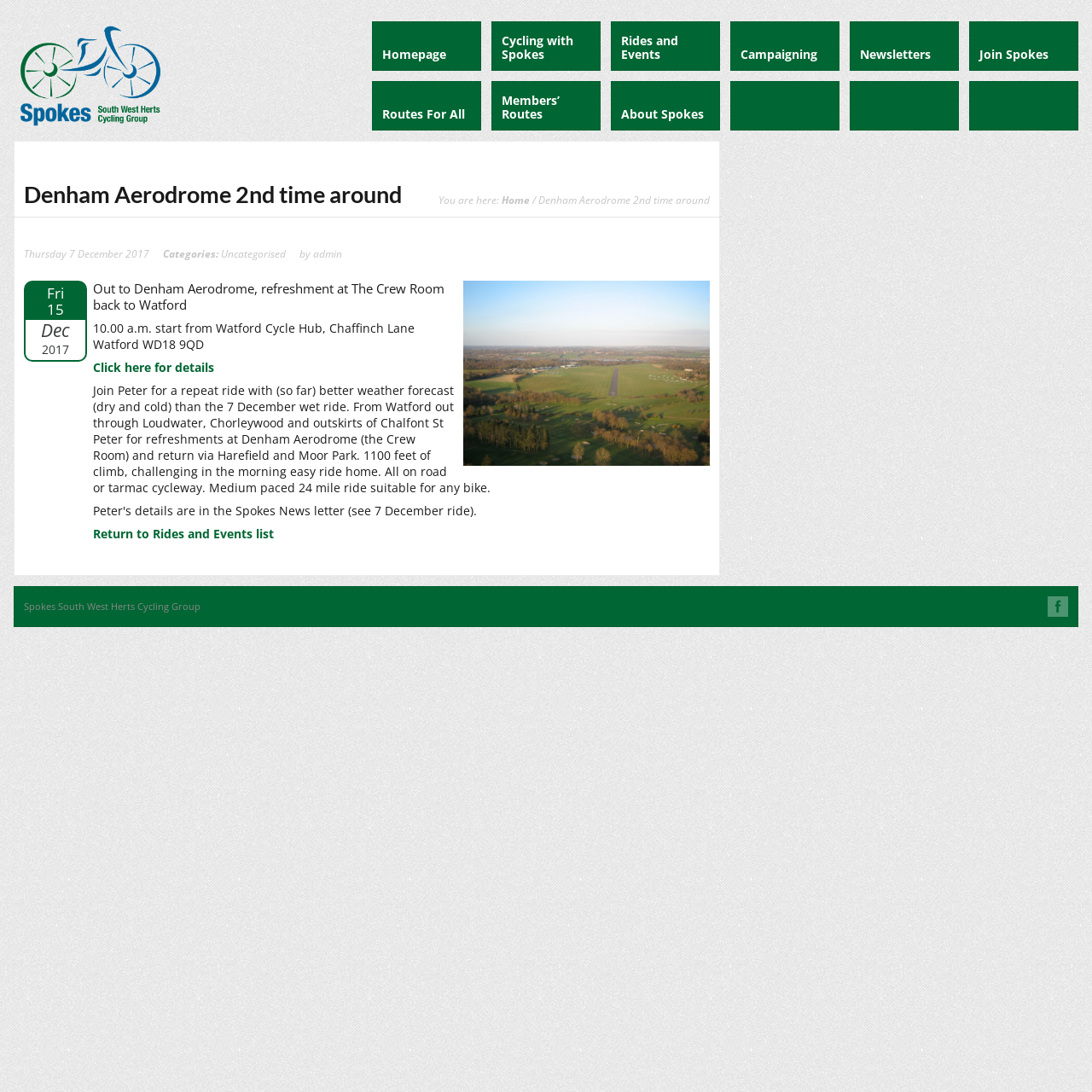Please specify the bounding box coordinates of the area that should be clicked to accomplish the following instruction: "Read about the ride to Denham Aerodrome". The coordinates should consist of four float numbers between 0 and 1, i.e., [left, top, right, bottom].

[0.085, 0.35, 0.449, 0.454]